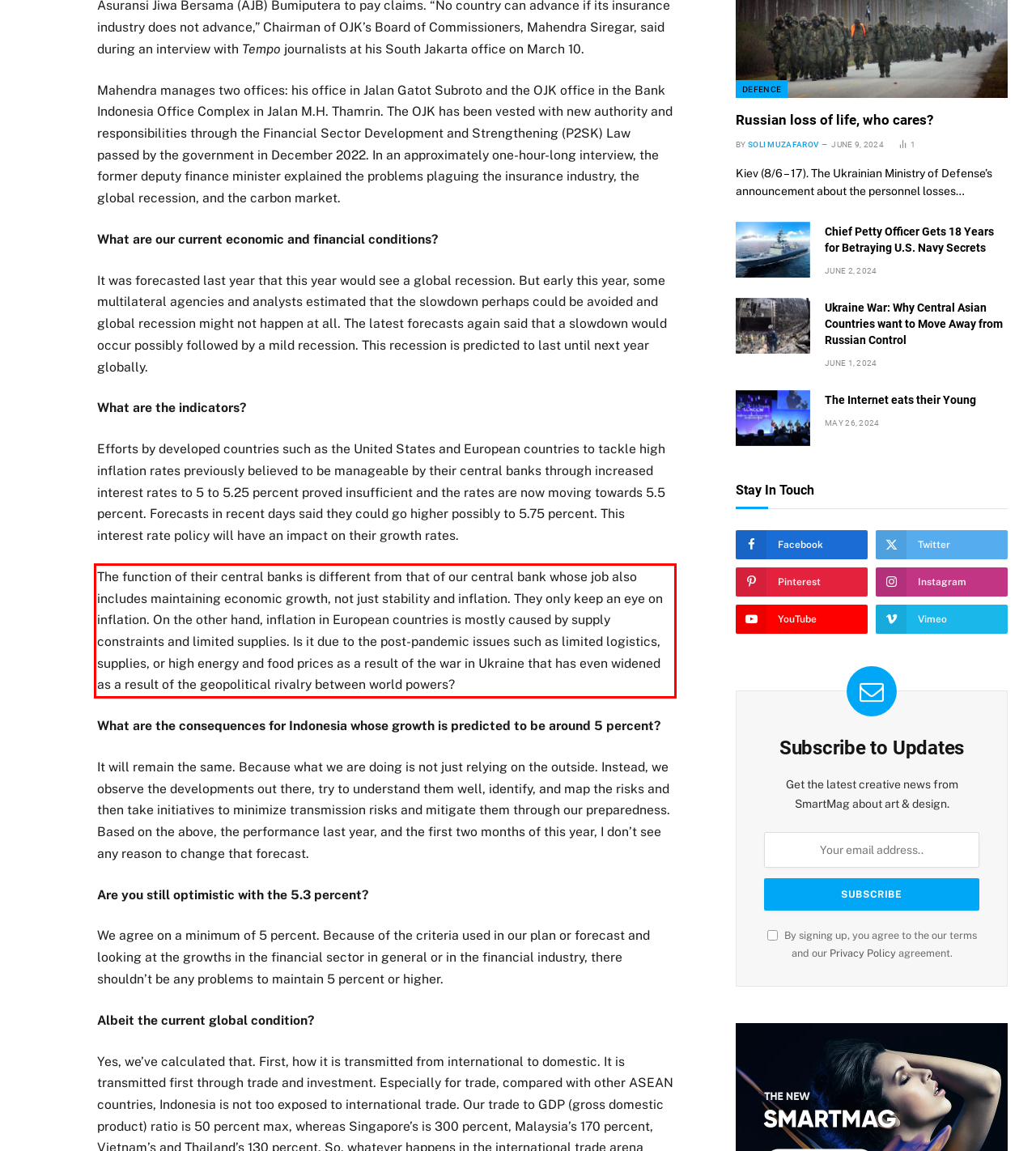Given a screenshot of a webpage containing a red bounding box, perform OCR on the text within this red bounding box and provide the text content.

The function of their central banks is different from that of our central bank whose job also includes maintaining economic growth, not just stability and inflation. They only keep an eye on inflation. On the other hand, inflation in European countries is mostly caused by supply constraints and limited supplies. Is it due to the post-pandemic issues such as limited logistics, supplies, or high energy and food prices as a result of the war in Ukraine that has even widened as a result of the geopolitical rivalry between world powers?